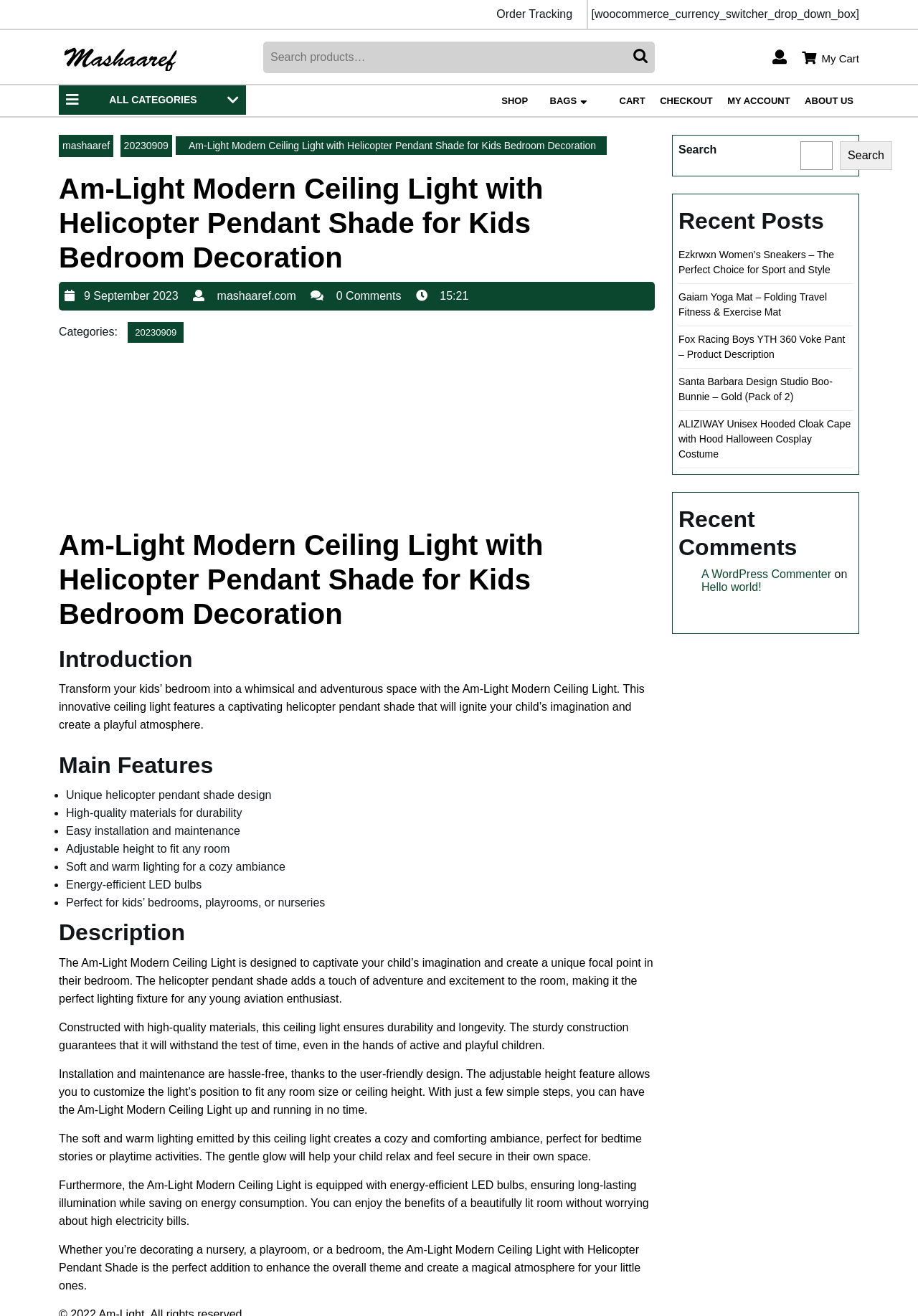How many recent posts are listed?
Refer to the image and provide a one-word or short phrase answer.

5